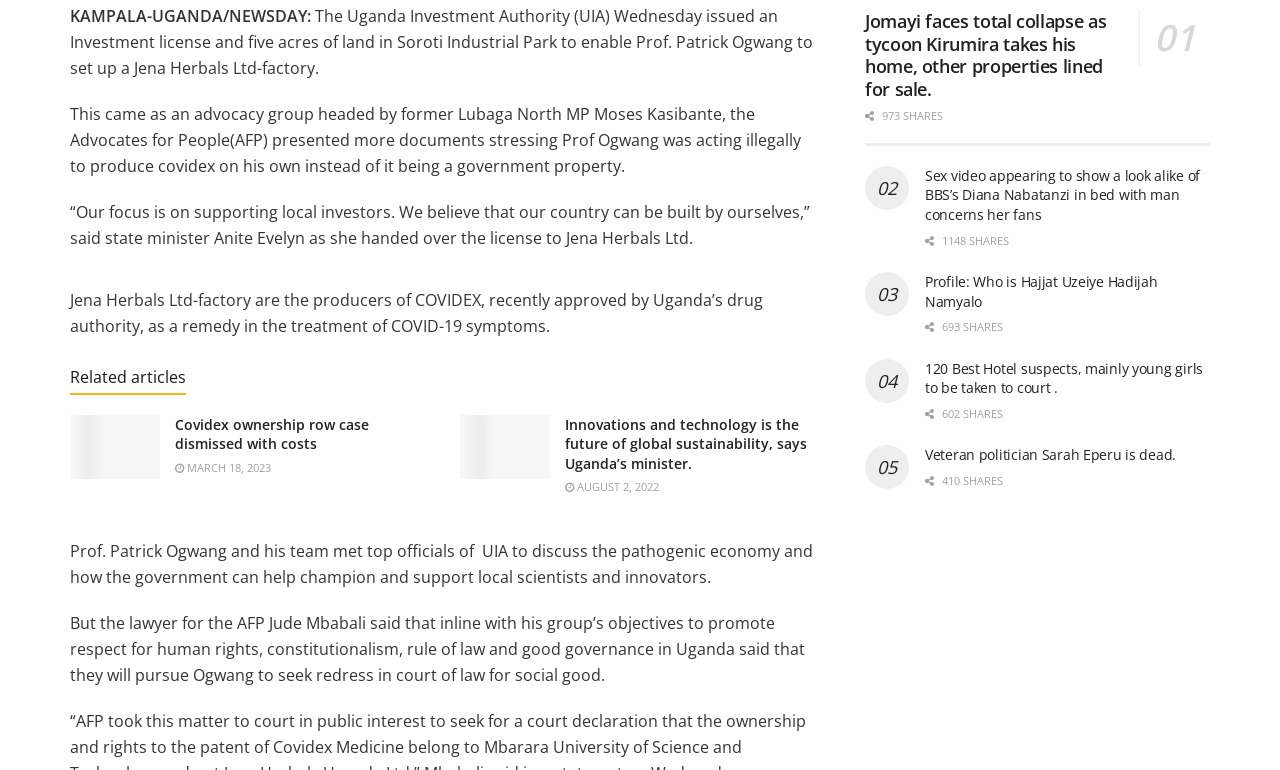Determine the bounding box coordinates for the area that should be clicked to carry out the following instruction: "View '05 Veteran politician Sarah Eperu is dead.'".

[0.723, 0.578, 0.919, 0.603]